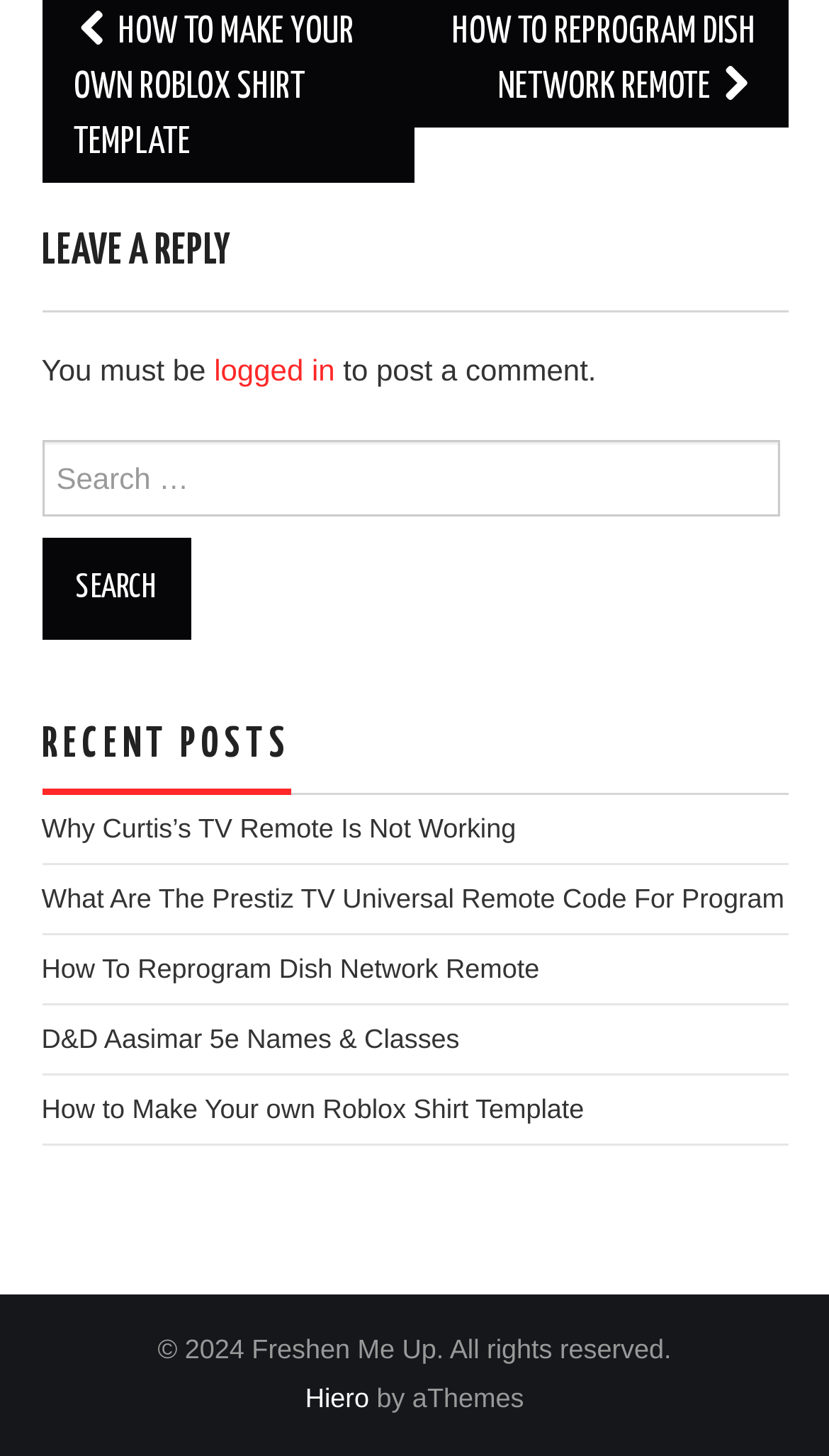Determine the coordinates of the bounding box for the clickable area needed to execute this instruction: "leave a reply".

[0.05, 0.155, 0.95, 0.215]